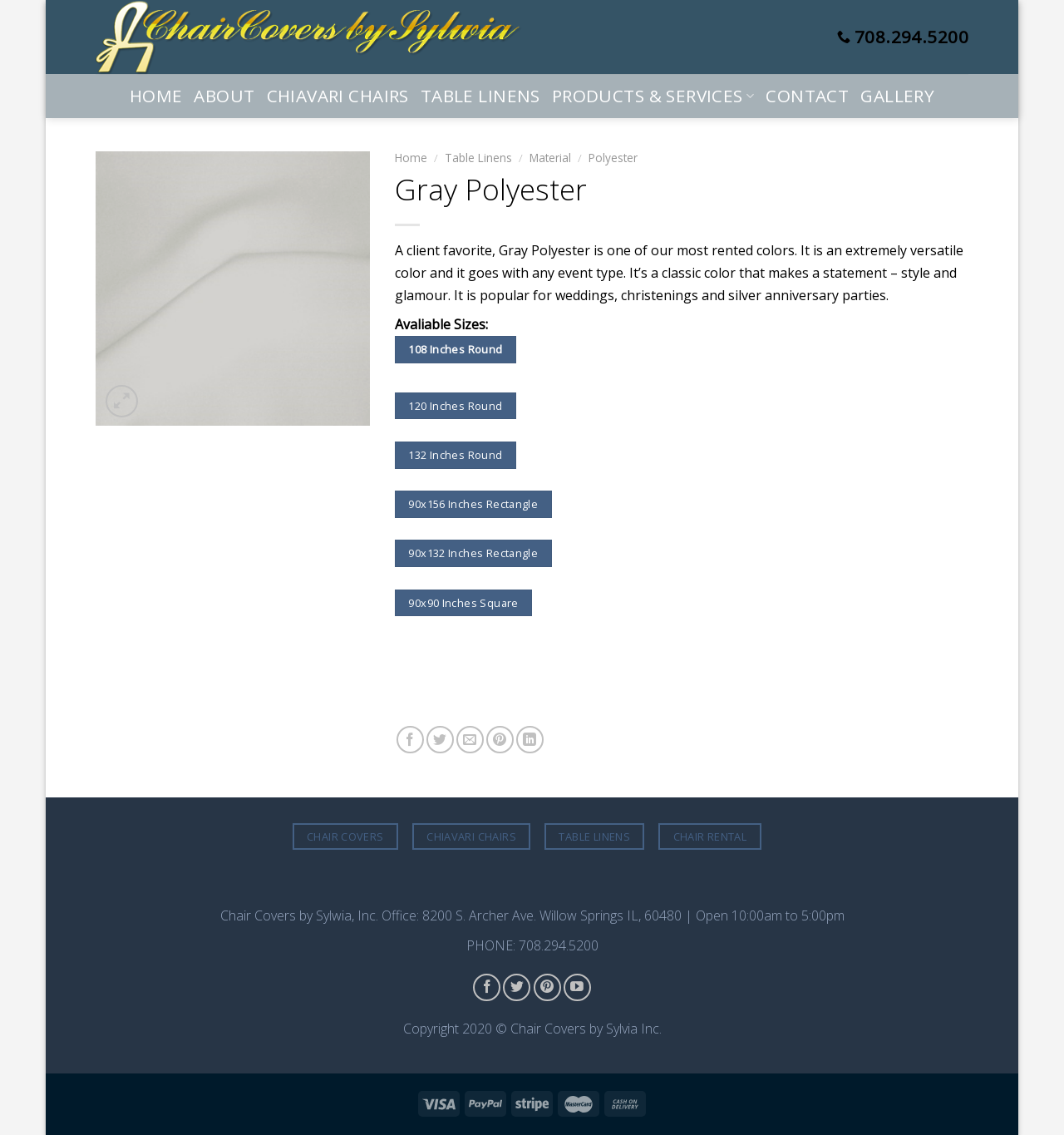Identify the bounding box of the HTML element described here: "Contact". Provide the coordinates as four float numbers between 0 and 1: [left, top, right, bottom].

[0.72, 0.065, 0.798, 0.104]